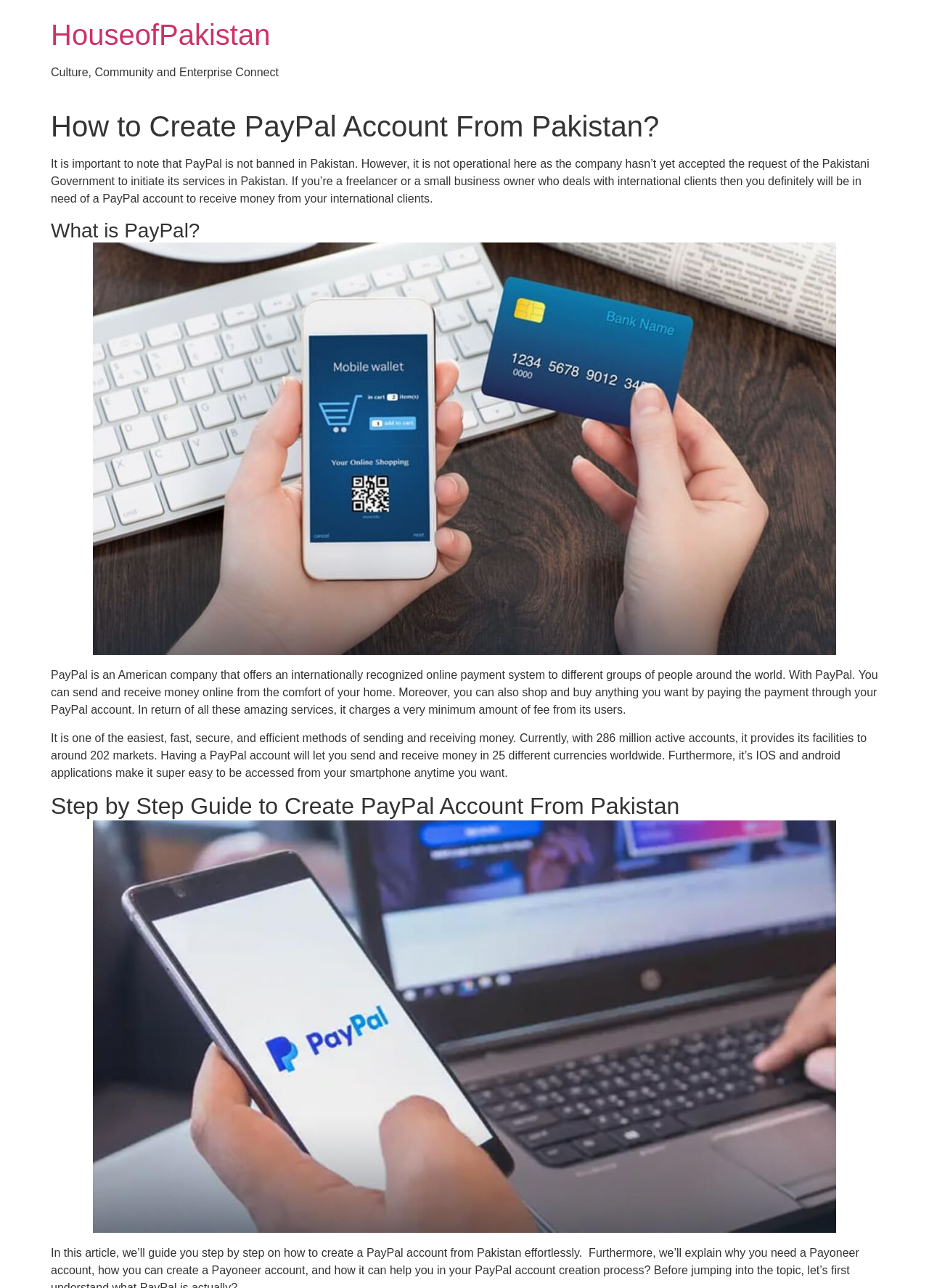What is the name of the website?
Using the information from the image, answer the question thoroughly.

The name of the website is 'HouseofPakistan' which can be found at the top of the webpage as a heading and also as a link.